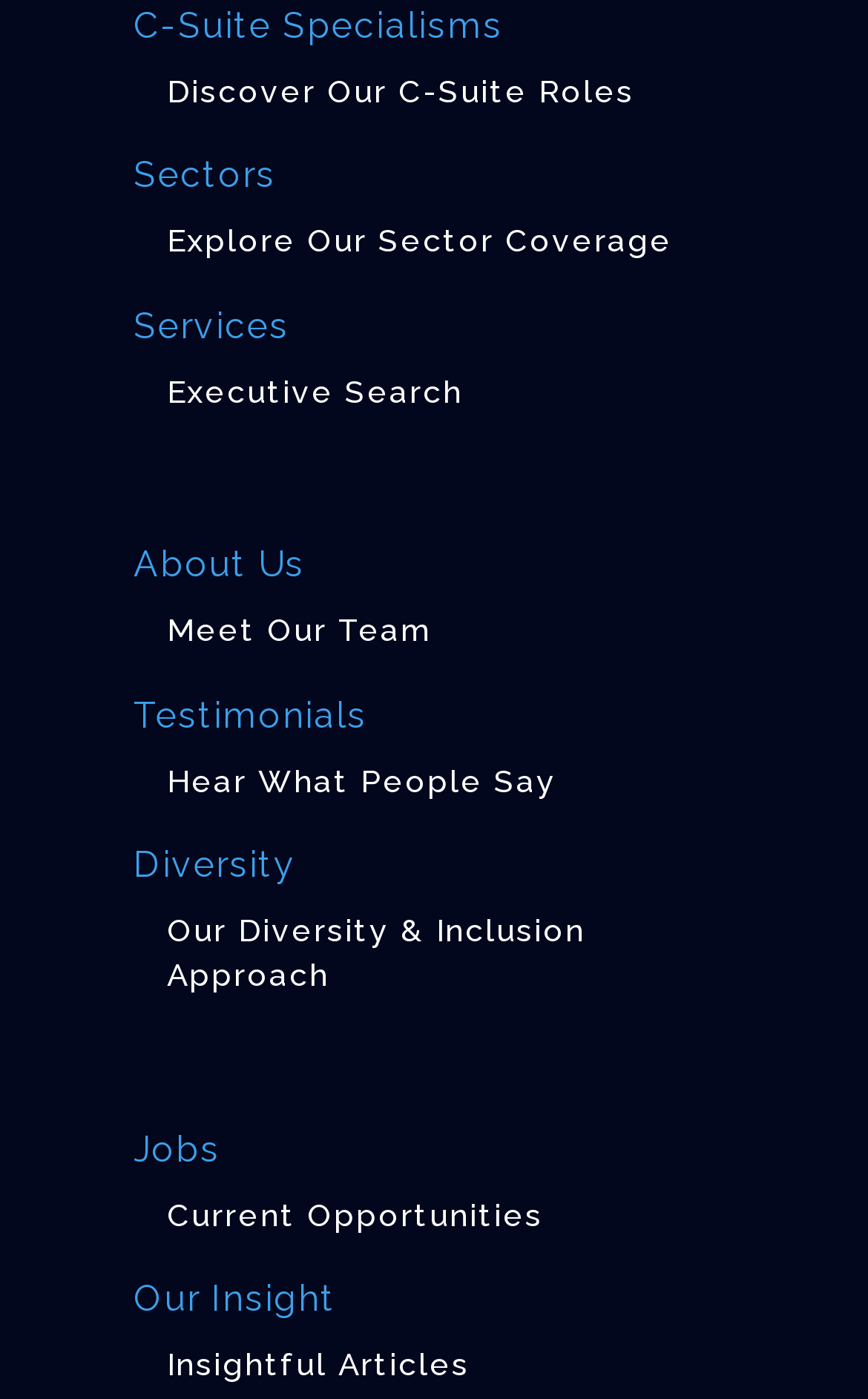Highlight the bounding box coordinates of the region I should click on to meet the following instruction: "Browse Current Job Opportunities".

[0.192, 0.854, 0.626, 0.885]